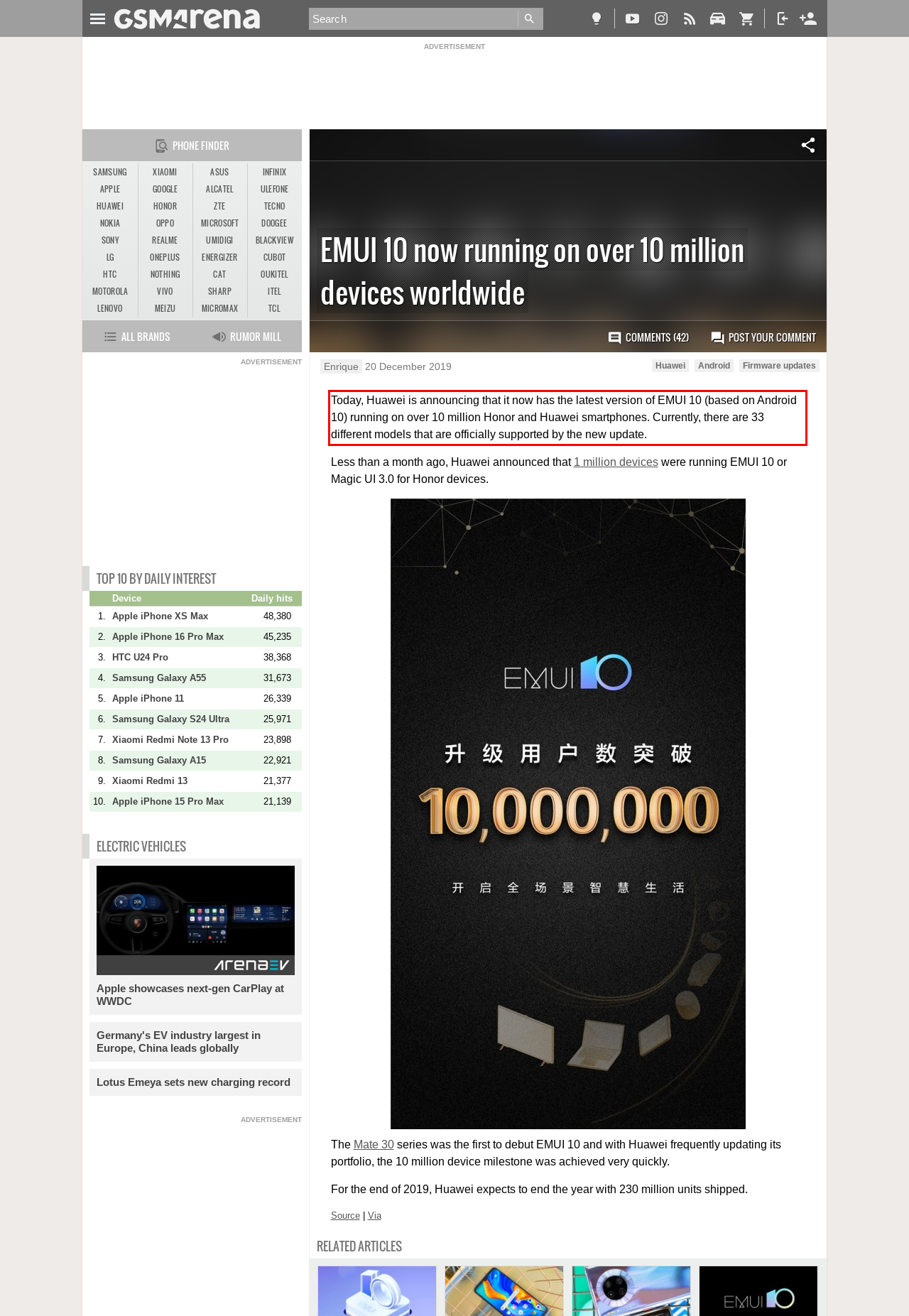Using the provided screenshot, read and generate the text content within the red-bordered area.

Today, Huawei is announcing that it now has the latest version of EMUI 10 (based on Android 10) running on over 10 million Honor and Huawei smartphones. Currently, there are 33 different models that are officially supported by the new update.